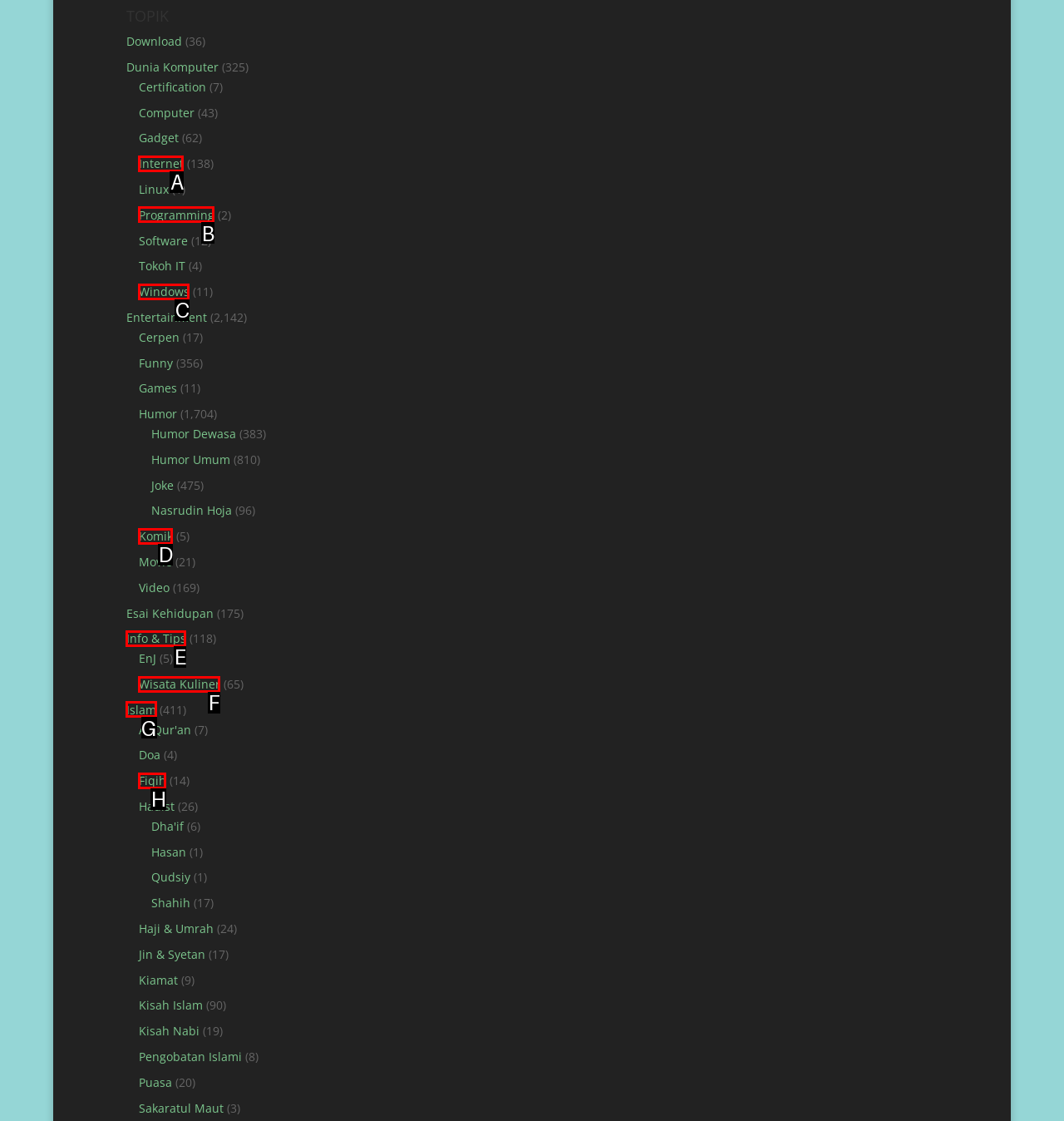For the instruction: Learn about 'Academics', which HTML element should be clicked?
Respond with the letter of the appropriate option from the choices given.

None